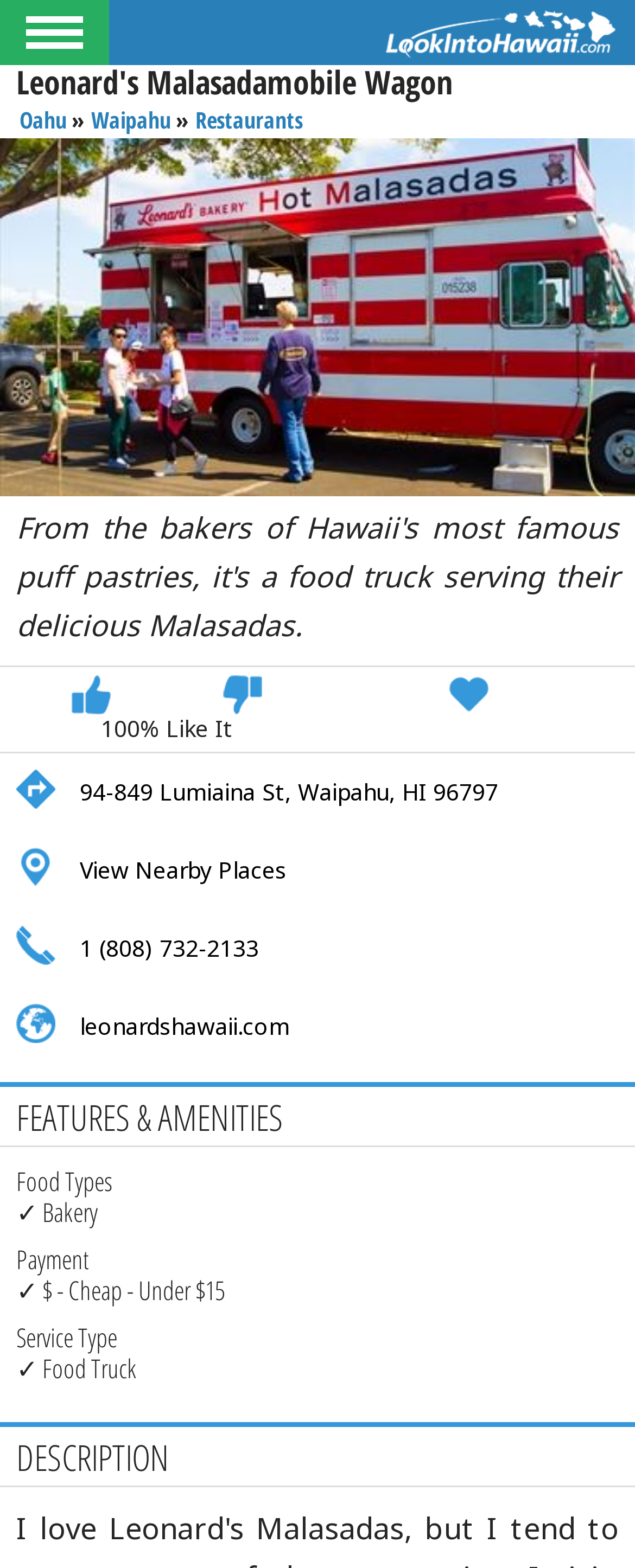Respond to the following question with a brief word or phrase:
What is the name of the food truck?

Leonard's Malasadamobile Wagon